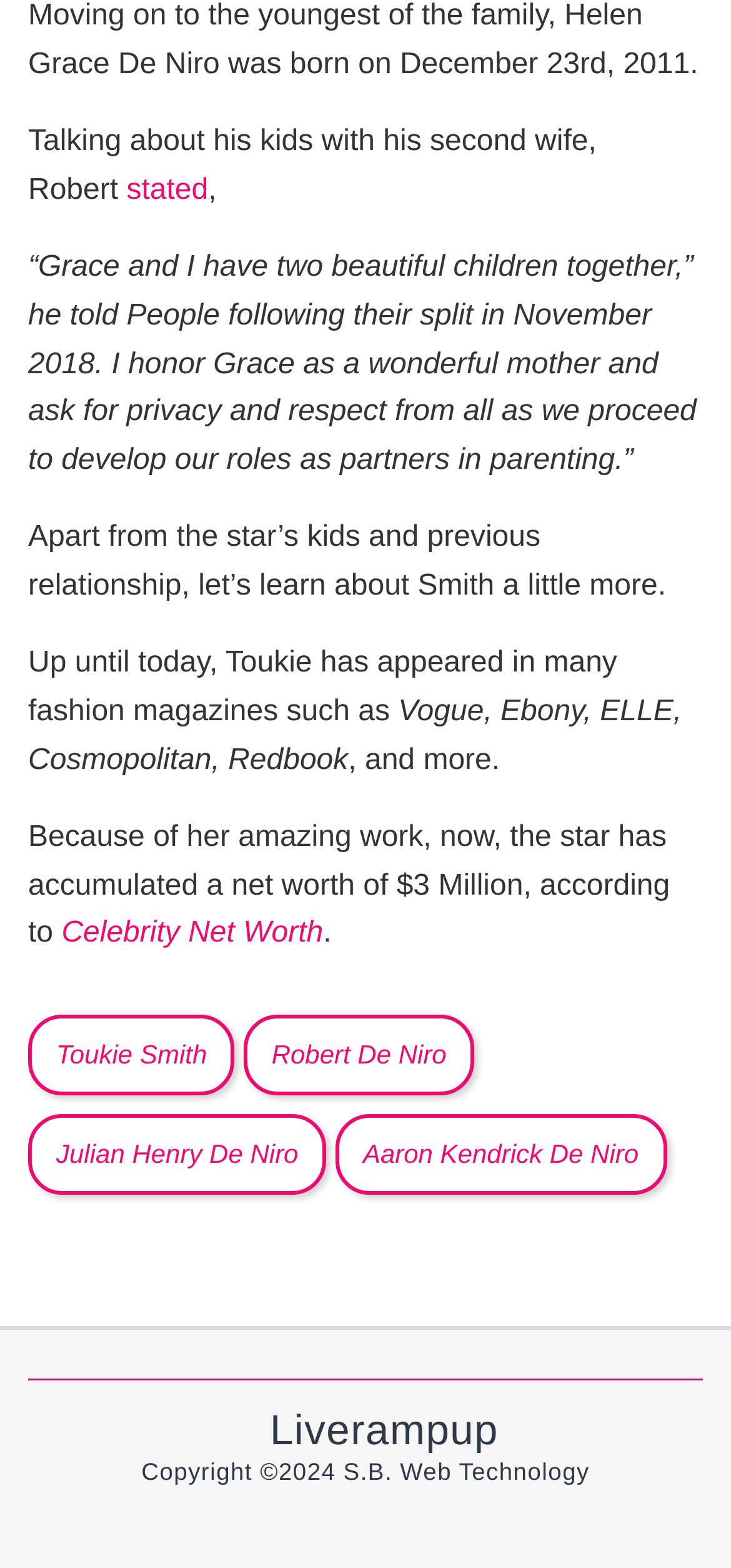Using the element description provided, determine the bounding box coordinates in the format (top-left x, top-left y, bottom-right x, bottom-right y). Ensure that all values are floating point numbers between 0 and 1. Element description: Toukie Smith

[0.038, 0.647, 0.322, 0.699]